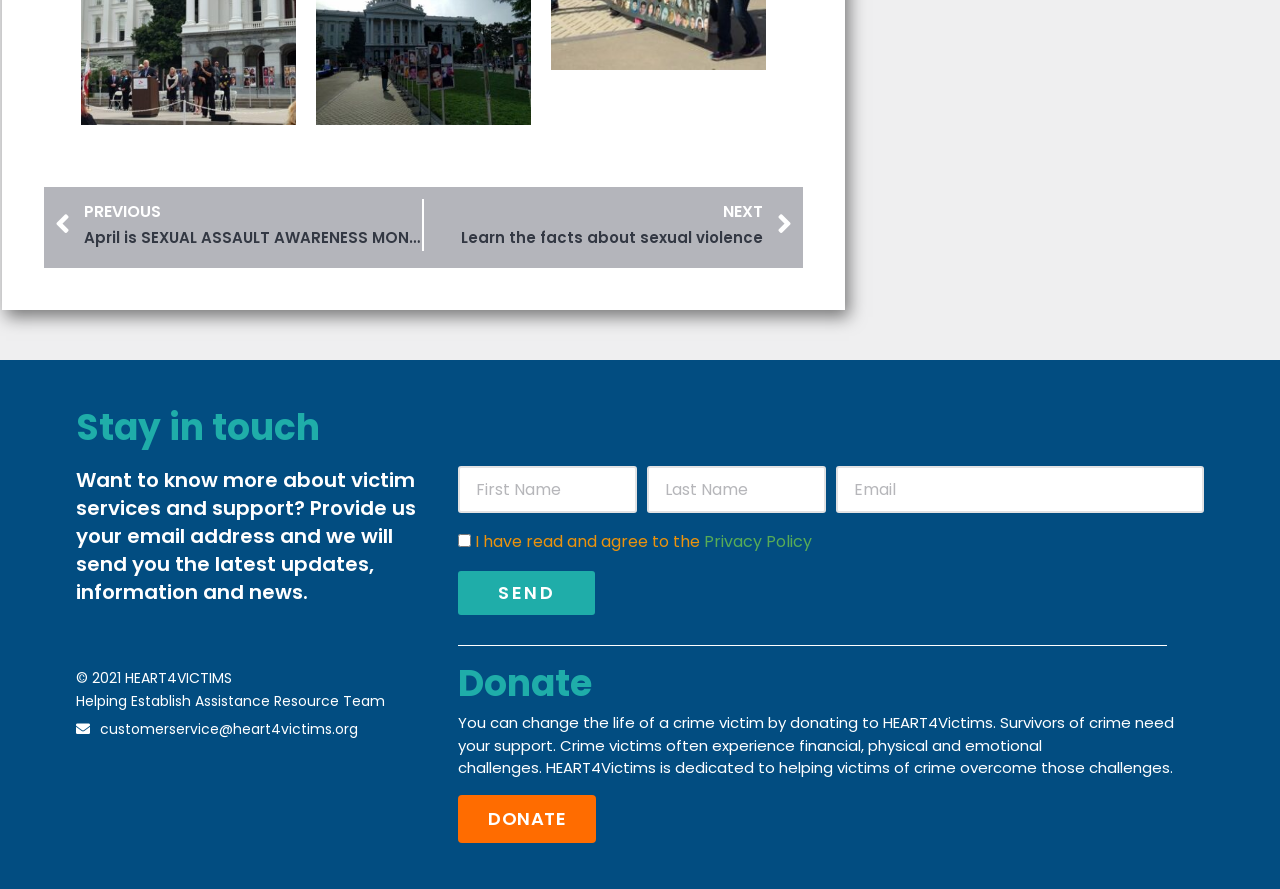What is the theme of the previous month?
From the image, respond using a single word or phrase.

Sexual Assault Awareness Month